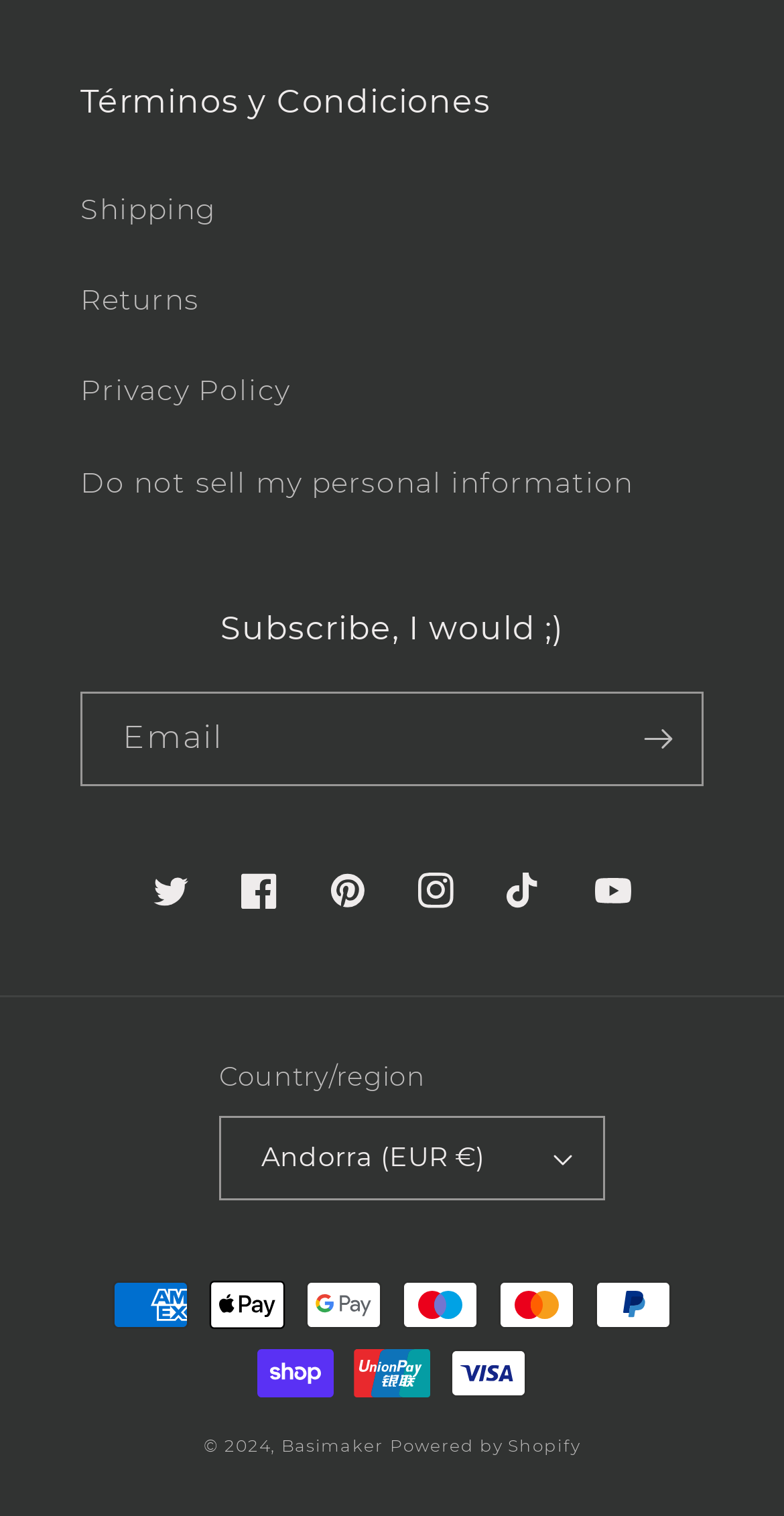What payment methods are accepted?
Answer the question with as much detail as you can, using the image as a reference.

The webpage displays images of various payment methods, including American Express, Apple Pay, Google Pay, Maestro, Mastercard, PayPal, Shop Pay, Union Pay, and Visa, indicating that the website accepts multiple payment methods.